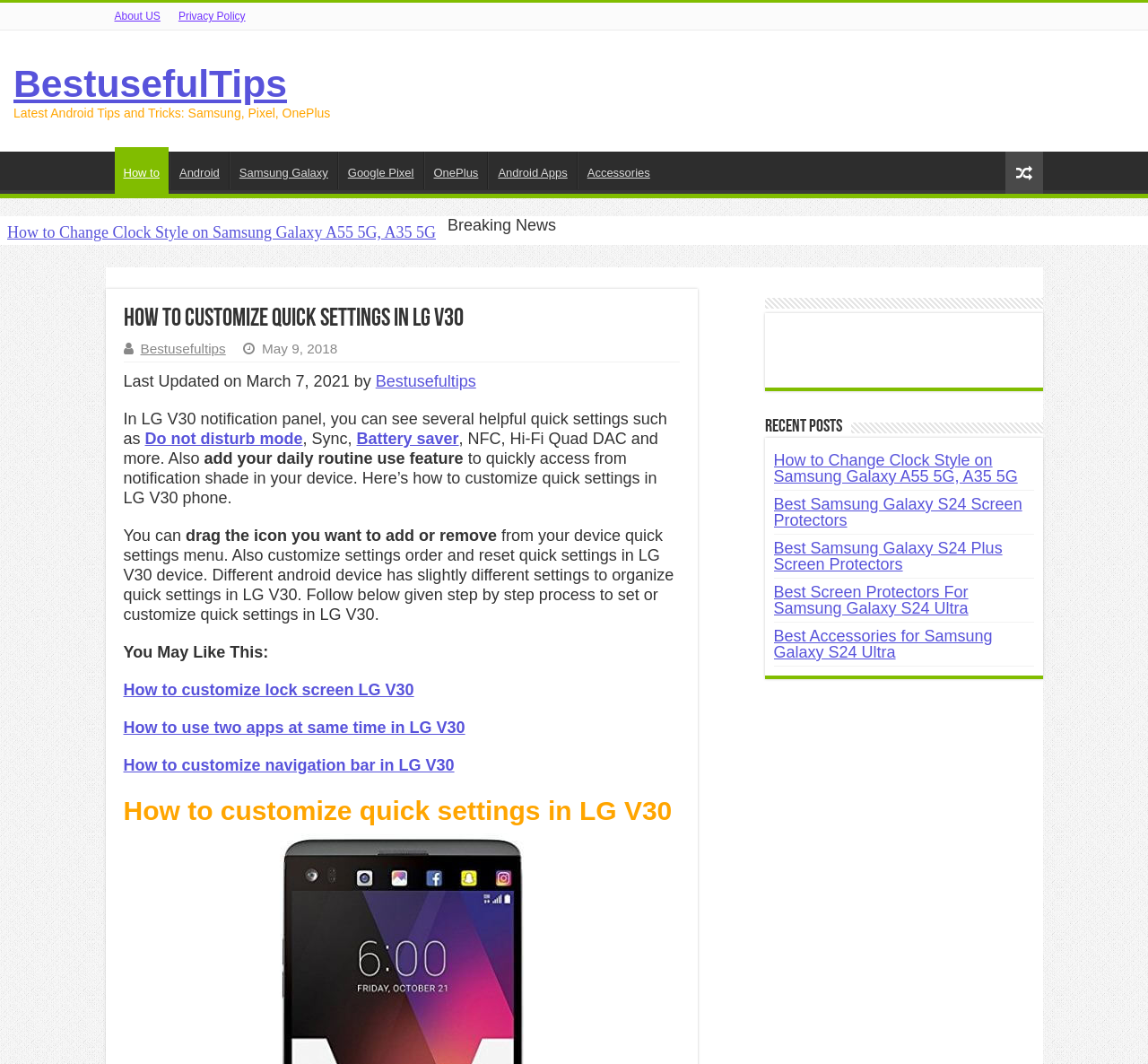Determine the bounding box coordinates of the clickable region to follow the instruction: "Check 'Breaking News'".

[0.39, 0.203, 0.484, 0.22]